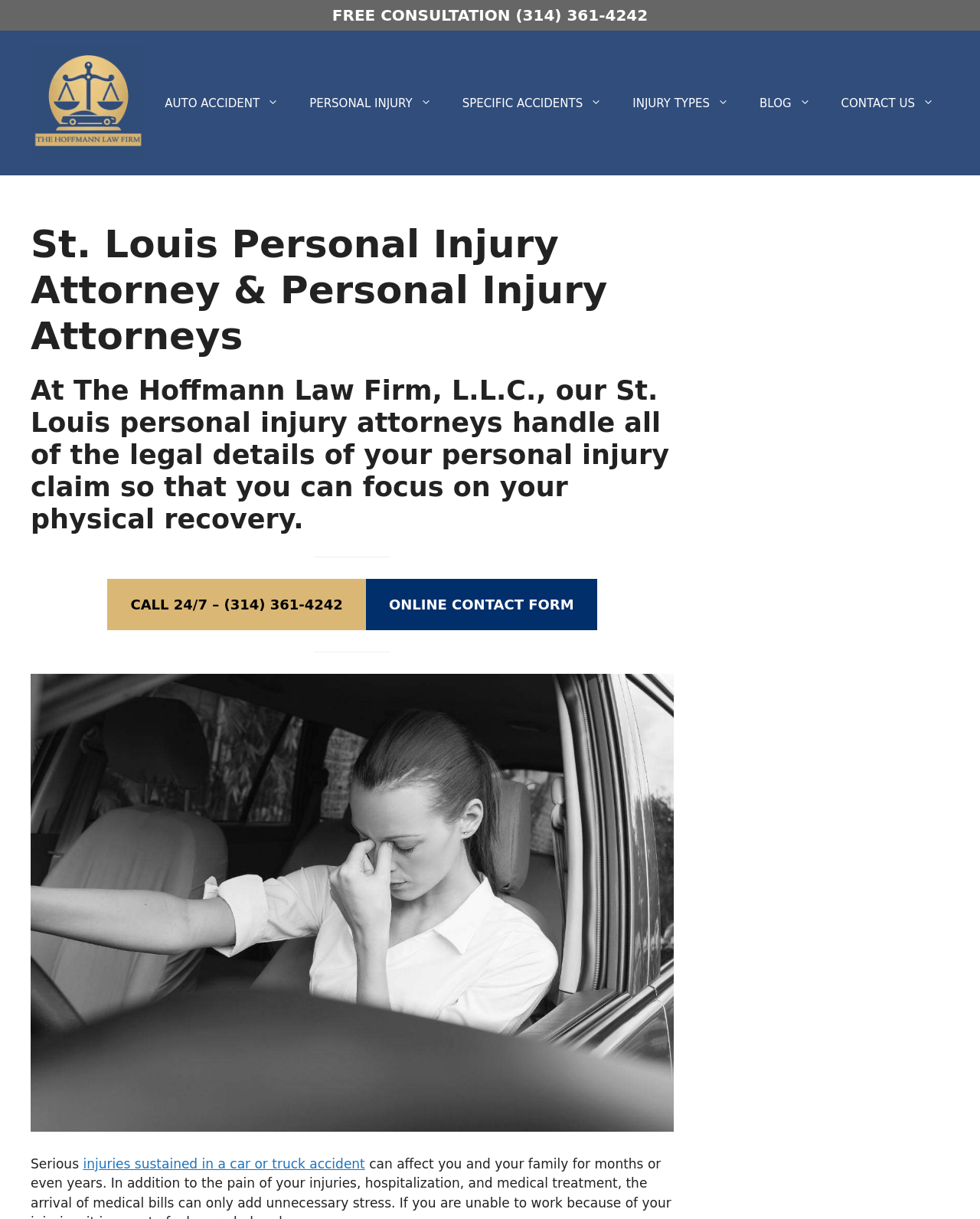Please identify the bounding box coordinates of the element that needs to be clicked to execute the following command: "Click the 'FREE CONSULTATION (314) 361-4242' link". Provide the bounding box using four float numbers between 0 and 1, formatted as [left, top, right, bottom].

[0.0, 0.0, 1.0, 0.025]